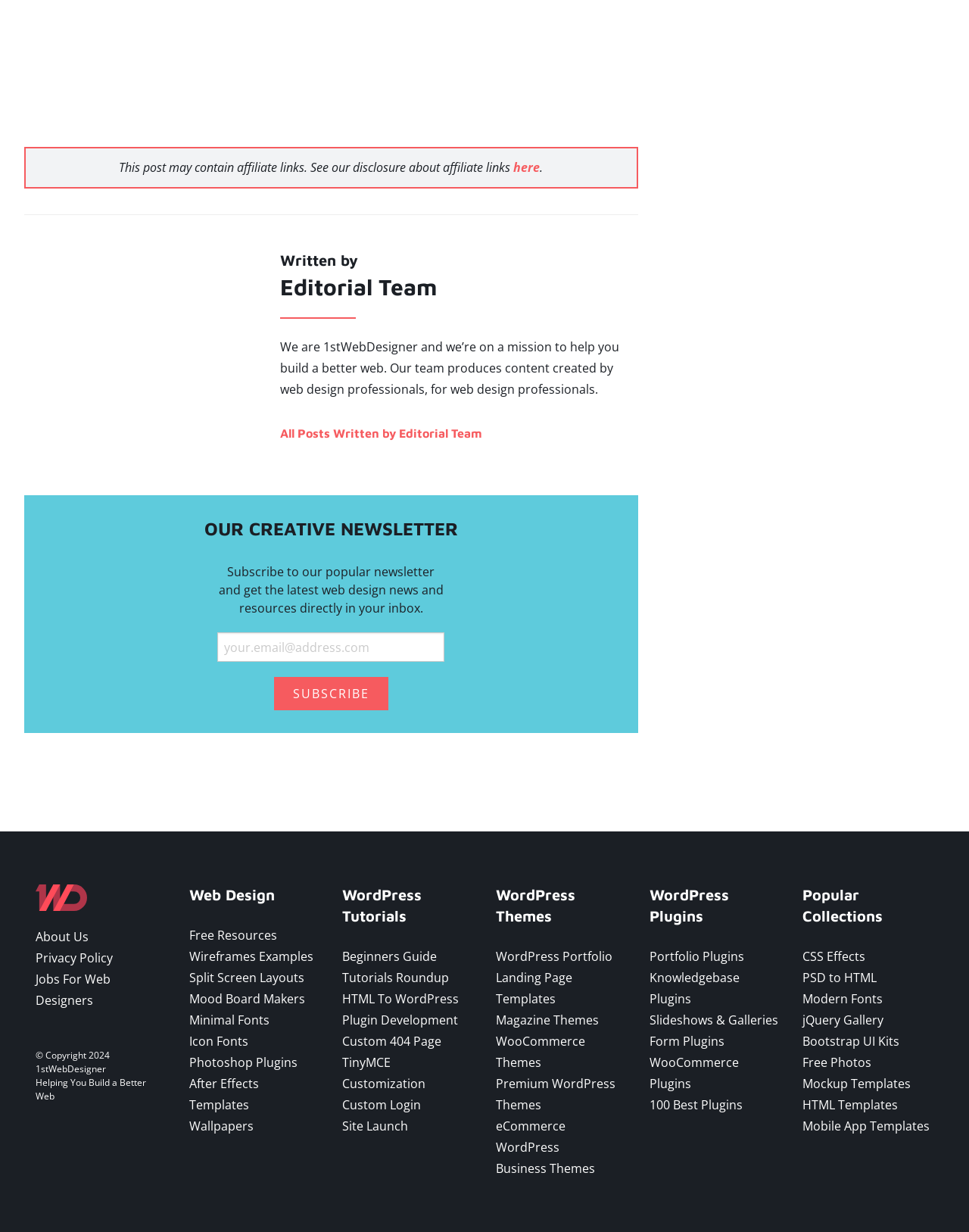Specify the bounding box coordinates of the element's region that should be clicked to achieve the following instruction: "Subscribe to the newsletter". The bounding box coordinates consist of four float numbers between 0 and 1, in the format [left, top, right, bottom].

[0.224, 0.513, 0.459, 0.537]